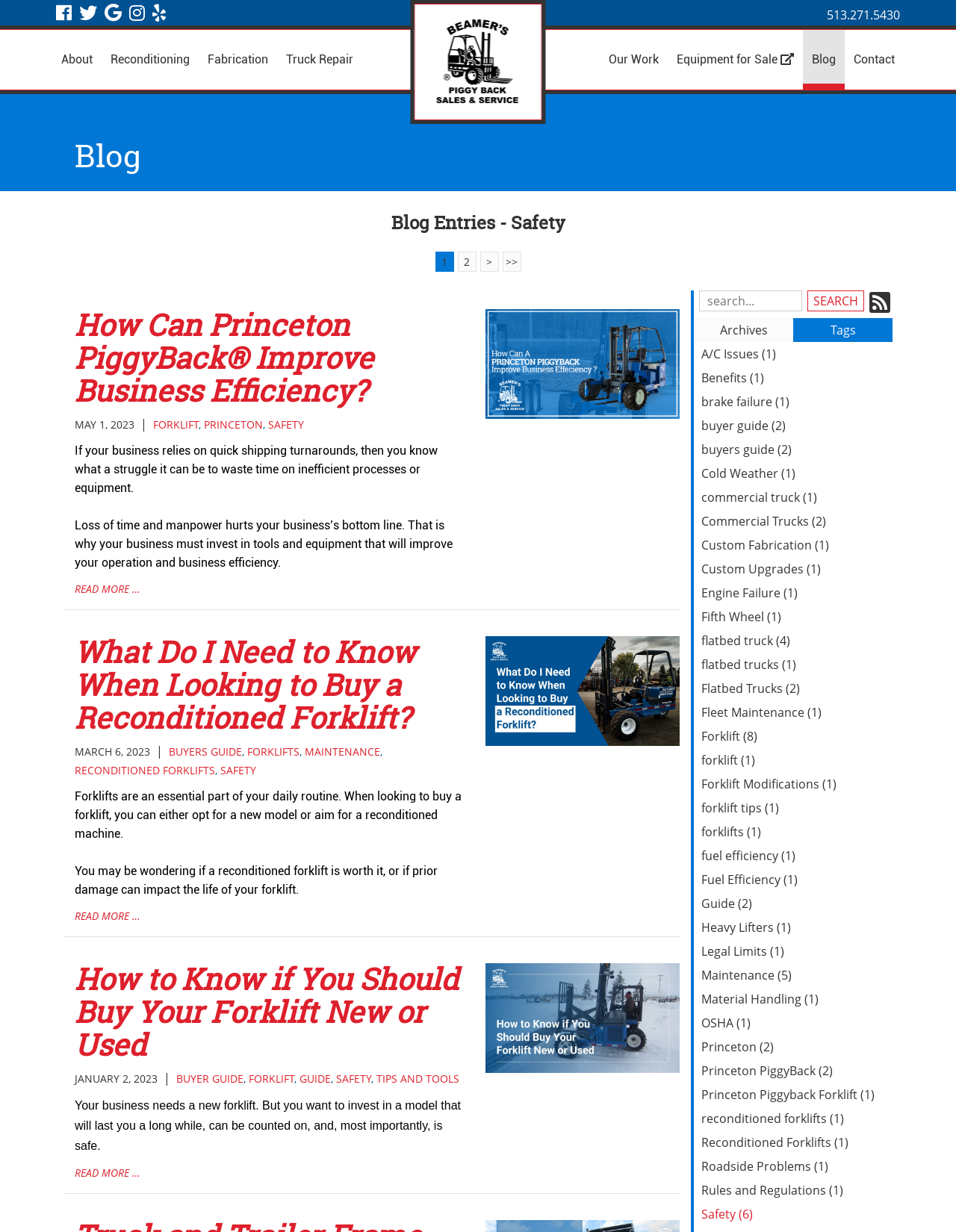Construct a comprehensive caption that outlines the webpage's structure and content.

This webpage is about Beamers PiggyBack, a company that provides services related to forklifts and truck repair. At the top of the page, there are several social media links, including Facebook, Twitter, Google Business, Instagram, and Yelp. Next to these links is the company's logo, which is an image of a piggyback forklift.

Below the logo, there is a navigation menu with links to different sections of the website, including "About", "Reconditioning", "Fabrication", "Truck Repair", "Our Work", "Equipment for Sale", "Blog", and "Contact".

The main content of the page is a blog entry titled "How Can Princeton PiggyBack Improve Business Efficiency?" The article discusses the importance of efficient processes and equipment in businesses that rely on quick shipping turnarounds. It highlights the negative impact of wasting time on inefficient processes or equipment on a business's bottom line.

To the right of the article, there is a search bar where users can search for blog entries. Below the search bar, there are links to archives, tags, and various categories of blog posts, such as "A/C Issues", "Benefits", "Brake Failure", and "Forklift Modifications".

At the bottom of the page, there is a call-to-action button that says "READ MORE …" and encourages users to continue reading the article. There is also an image of a blue forklift on the page, which is likely related to the content of the blog post.